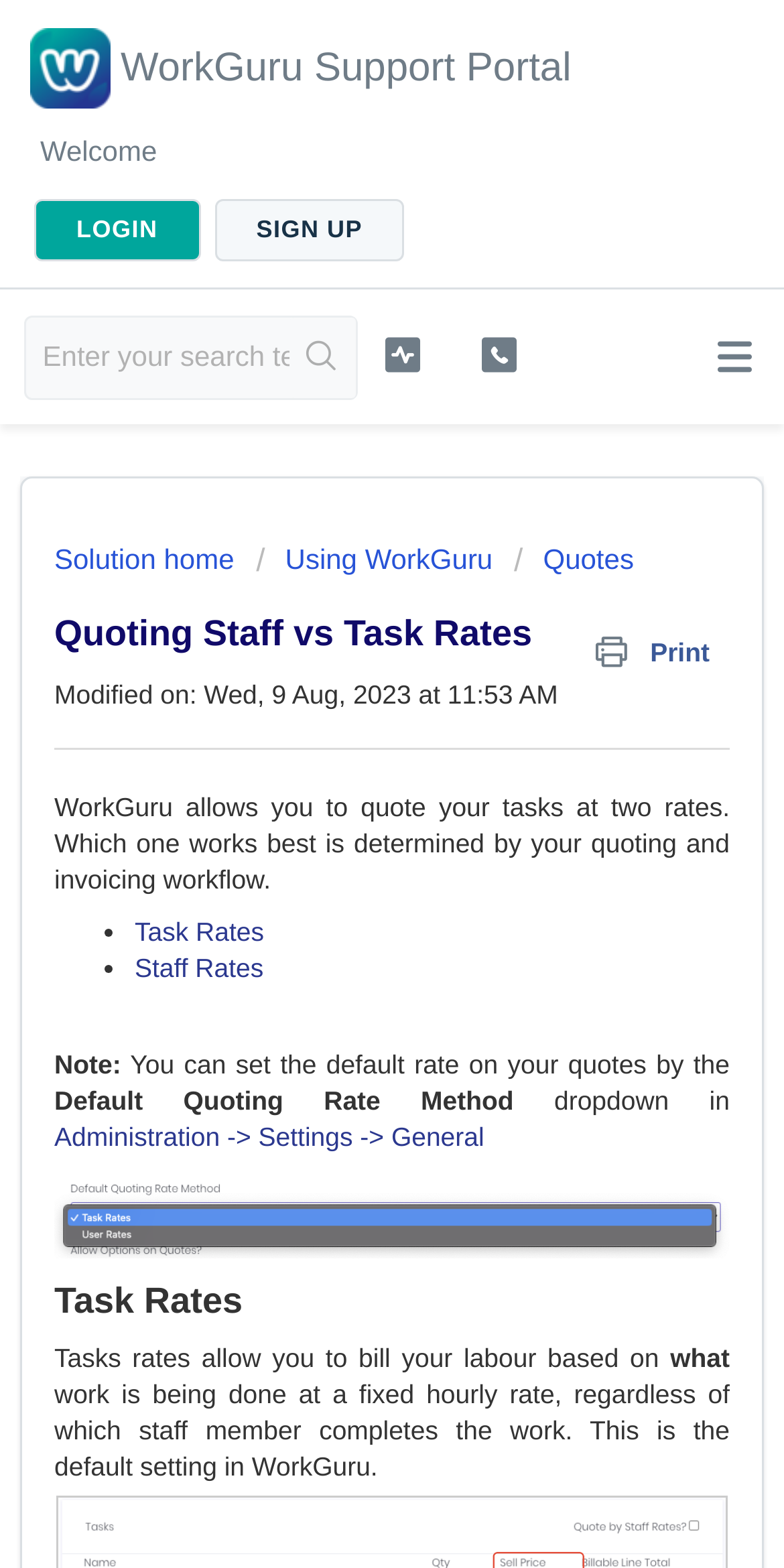Pinpoint the bounding box coordinates of the element that must be clicked to accomplish the following instruction: "Click the 'LOGIN' button". The coordinates should be in the format of four float numbers between 0 and 1, i.e., [left, top, right, bottom].

[0.044, 0.127, 0.255, 0.166]